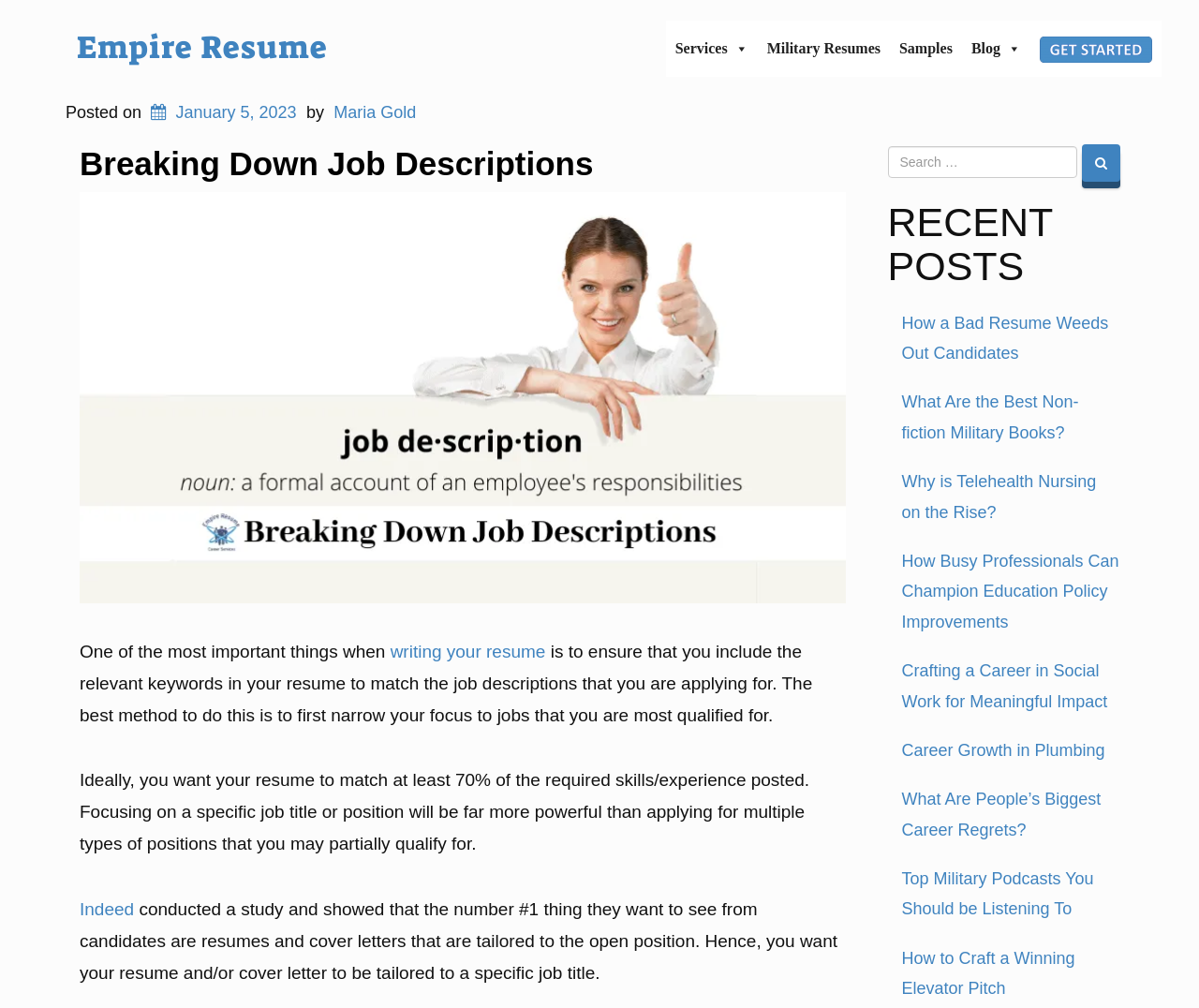Respond with a single word or phrase to the following question: What is the name of the job search website mentioned in the article?

Indeed